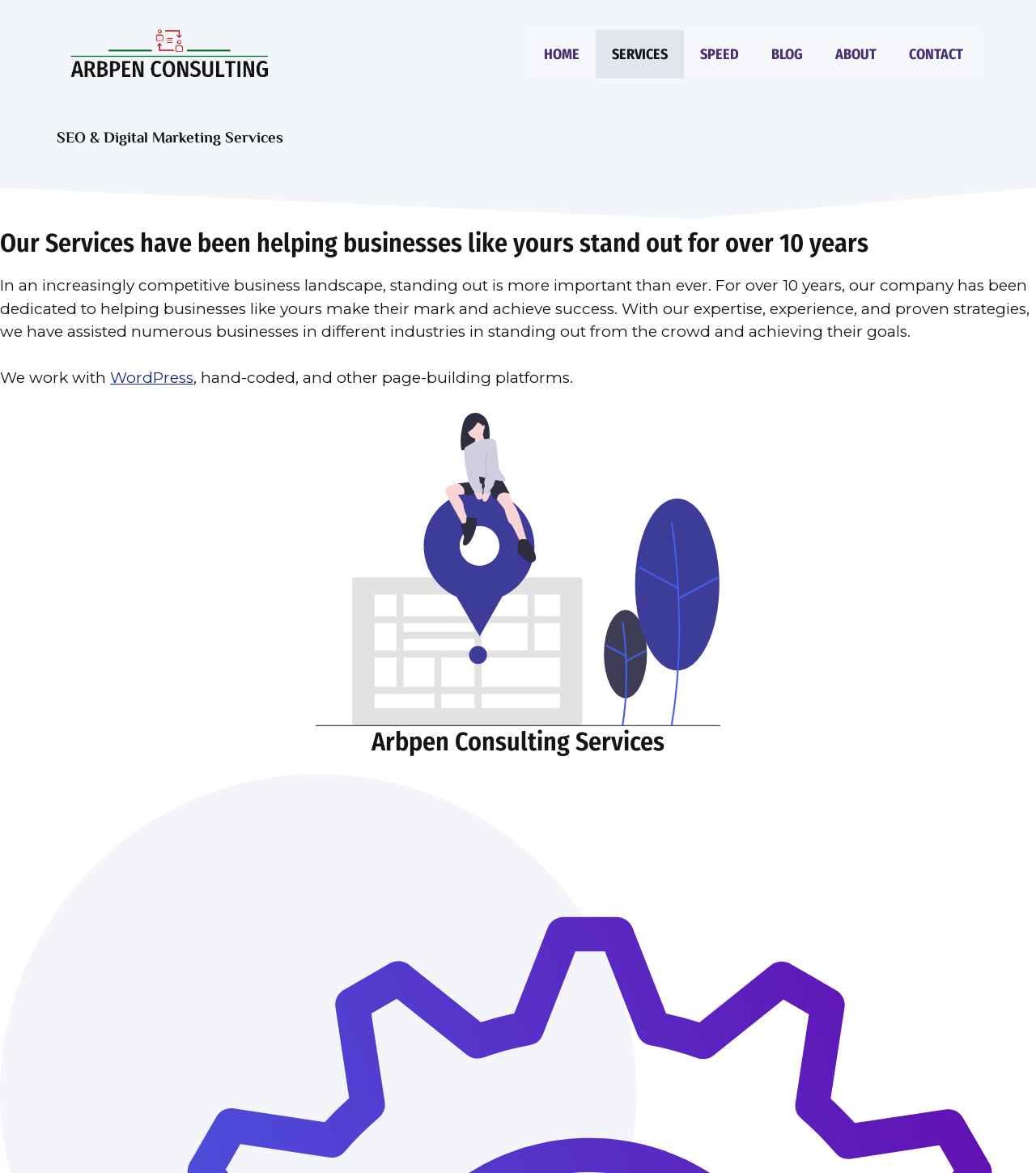What is the purpose of the company's services?
Answer the question with a detailed and thorough explanation.

The purpose of the company's services can be inferred from the text 'In an increasingly competitive business landscape, standing out is more important than ever. For over 10 years, our company has been dedicated to helping businesses like yours make their mark and achieve success'.